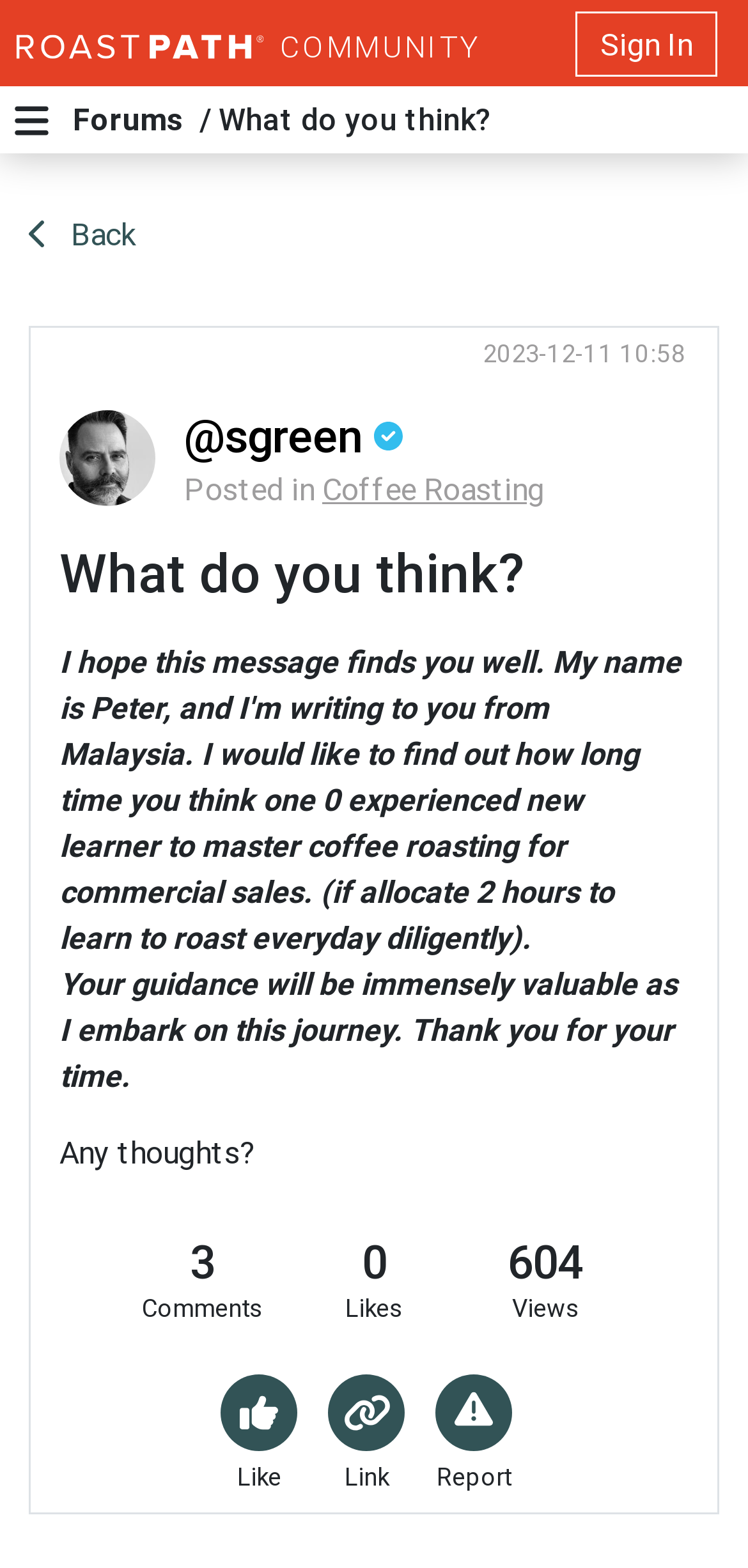Using the webpage screenshot, locate the HTML element that fits the following description and provide its bounding box: "@sgreen".

[0.246, 0.261, 0.538, 0.296]